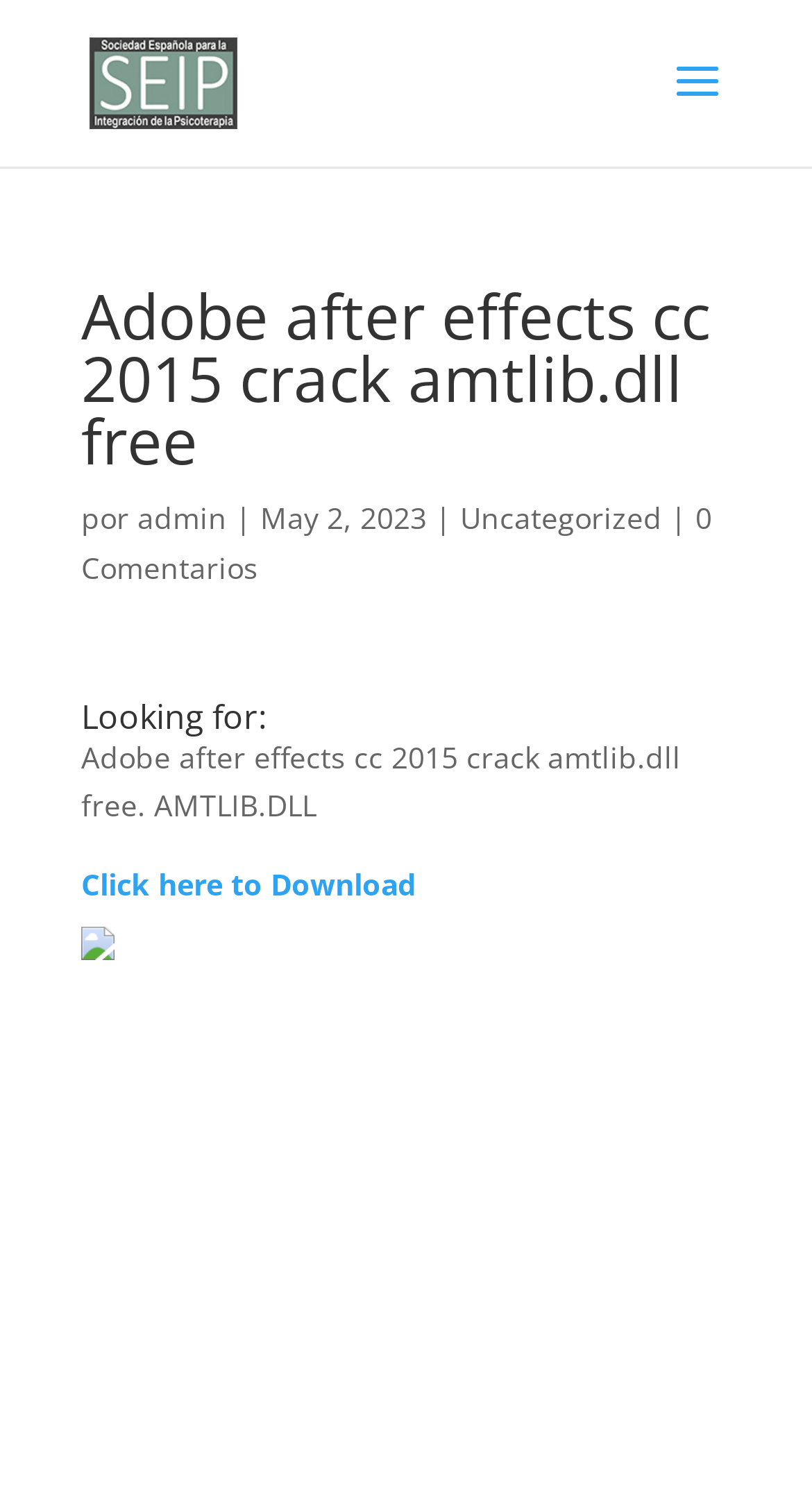What is the principal heading displayed on the webpage?

Adobe after effects cc 2015 crack amtlib.dll free